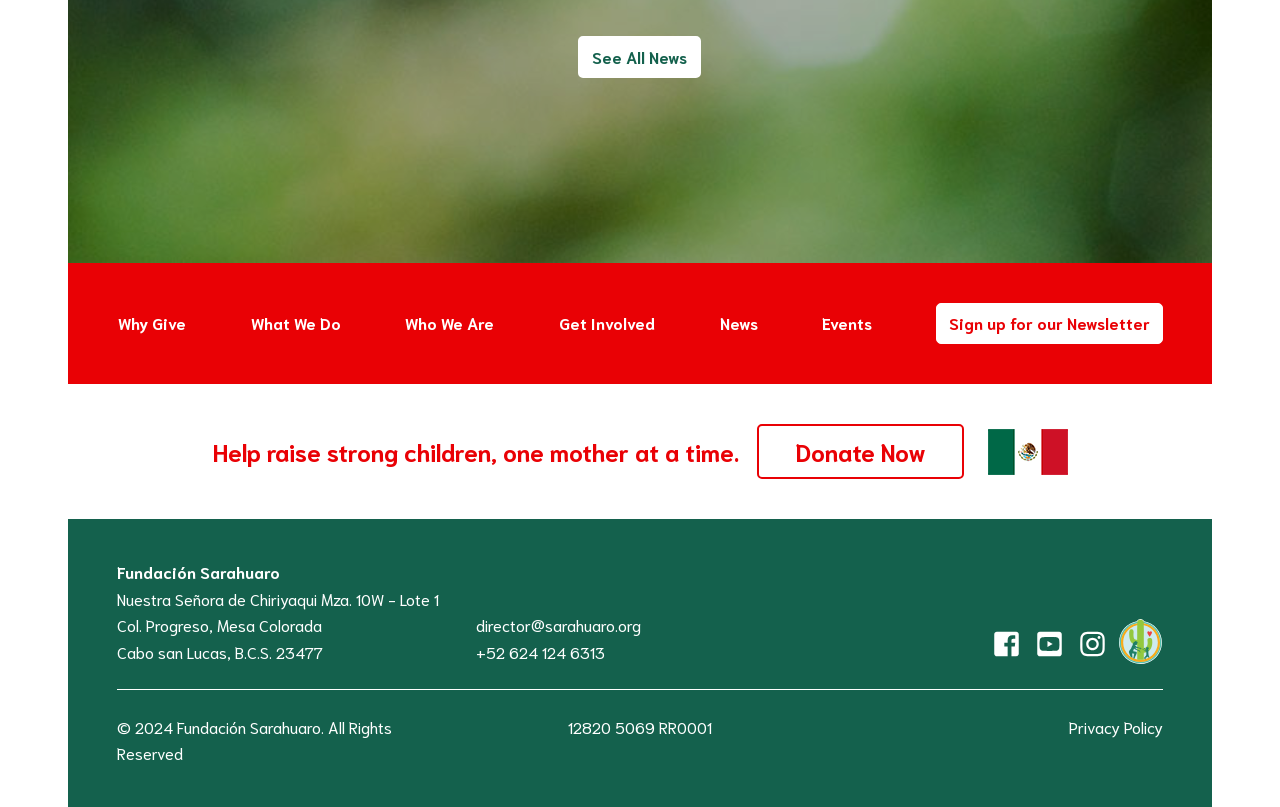Please identify the bounding box coordinates of the clickable area that will fulfill the following instruction: "Click on 'News'". The coordinates should be in the format of four float numbers between 0 and 1, i.e., [left, top, right, bottom].

[0.561, 0.376, 0.593, 0.426]